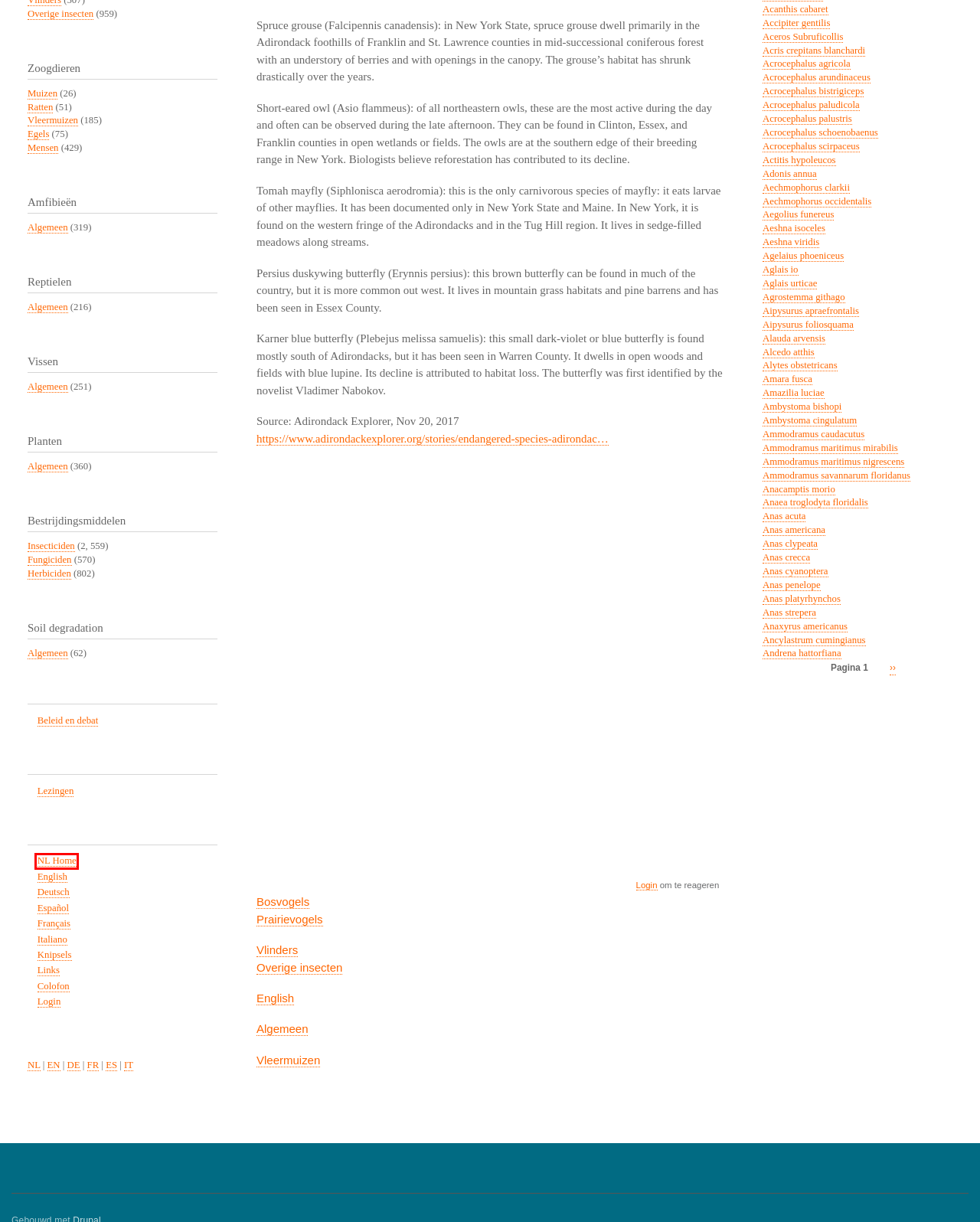Look at the screenshot of the webpage and find the element within the red bounding box. Choose the webpage description that best fits the new webpage that will appear after clicking the element. Here are the candidates:
A. Español | Bird decline, insect decline and neonicotinoids
B. Home | Bird decline, insect decline and neonicotinoids
C. Deutsch | Bird decline, insect decline and neonicotinoids
D. Colofon | Bird decline, insect decline and neonicotinoids
E. Français | Bird decline, insect decline and neonicotinoids
F. Italiano | Bird decline, insect decline and neonicotinoids
G. What species in the Adirondacks are endangered? - Adirondack Explorer
H. knipsels | Bird decline, insect decline and neonicotinoids

B